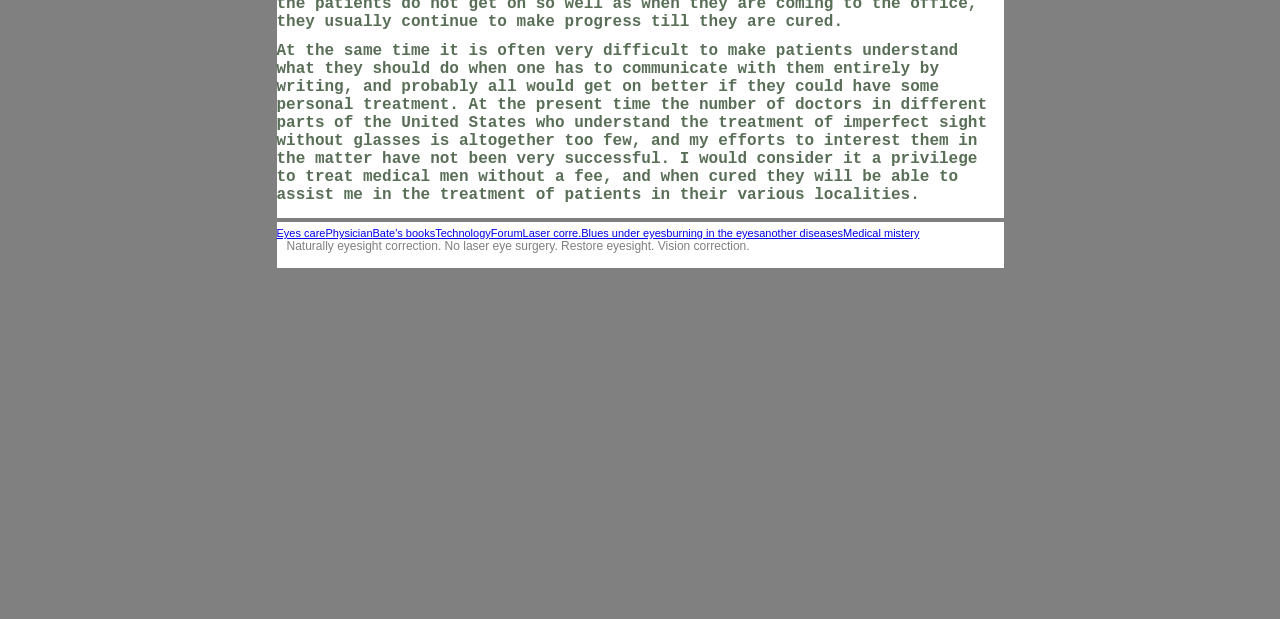What is the alternative to laser eye surgery?
Refer to the image and answer the question using a single word or phrase.

Naturally eyesight correction